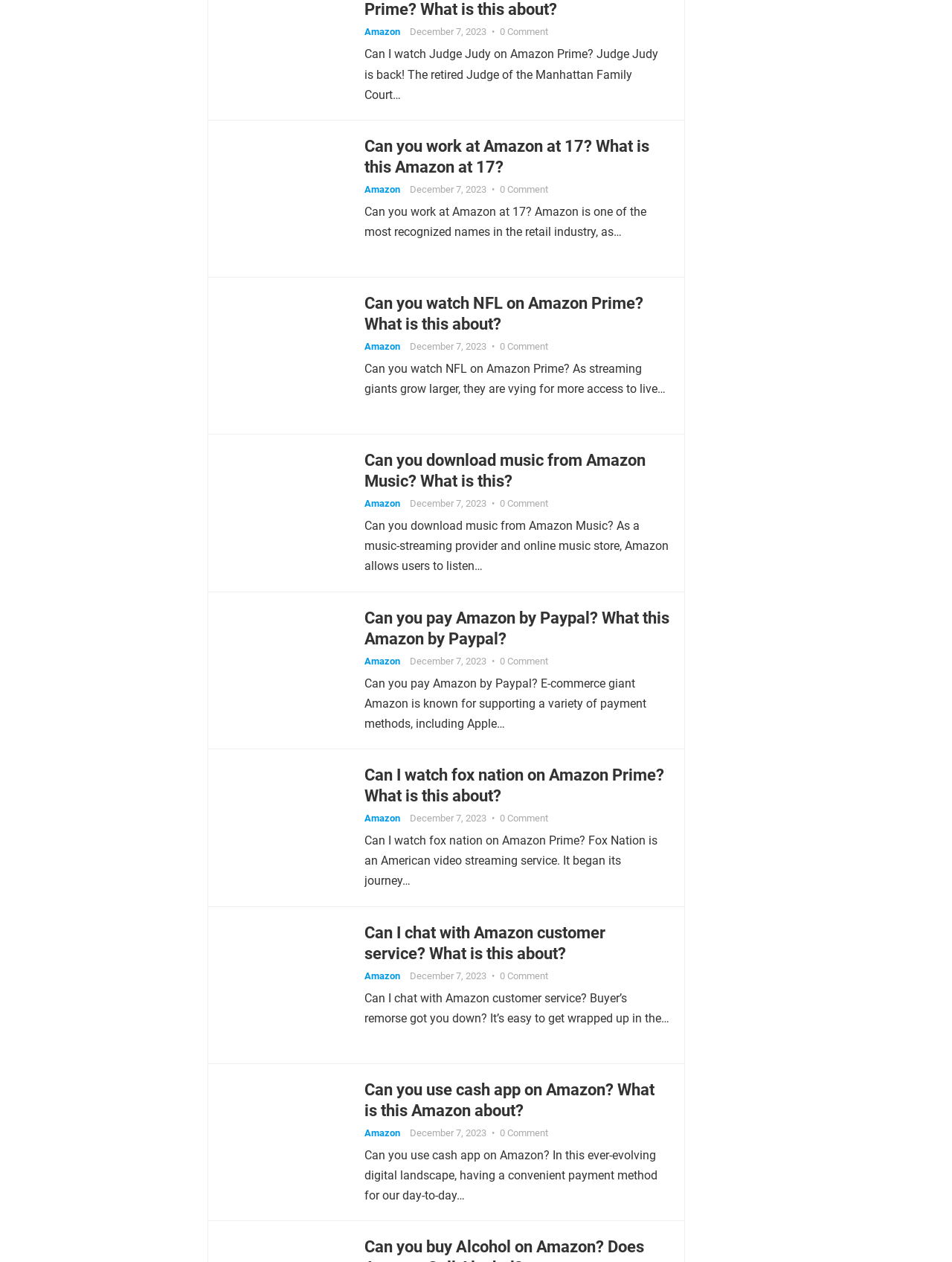What type of content is presented on this webpage?
Using the image as a reference, answer the question with a short word or phrase.

Articles or blog posts